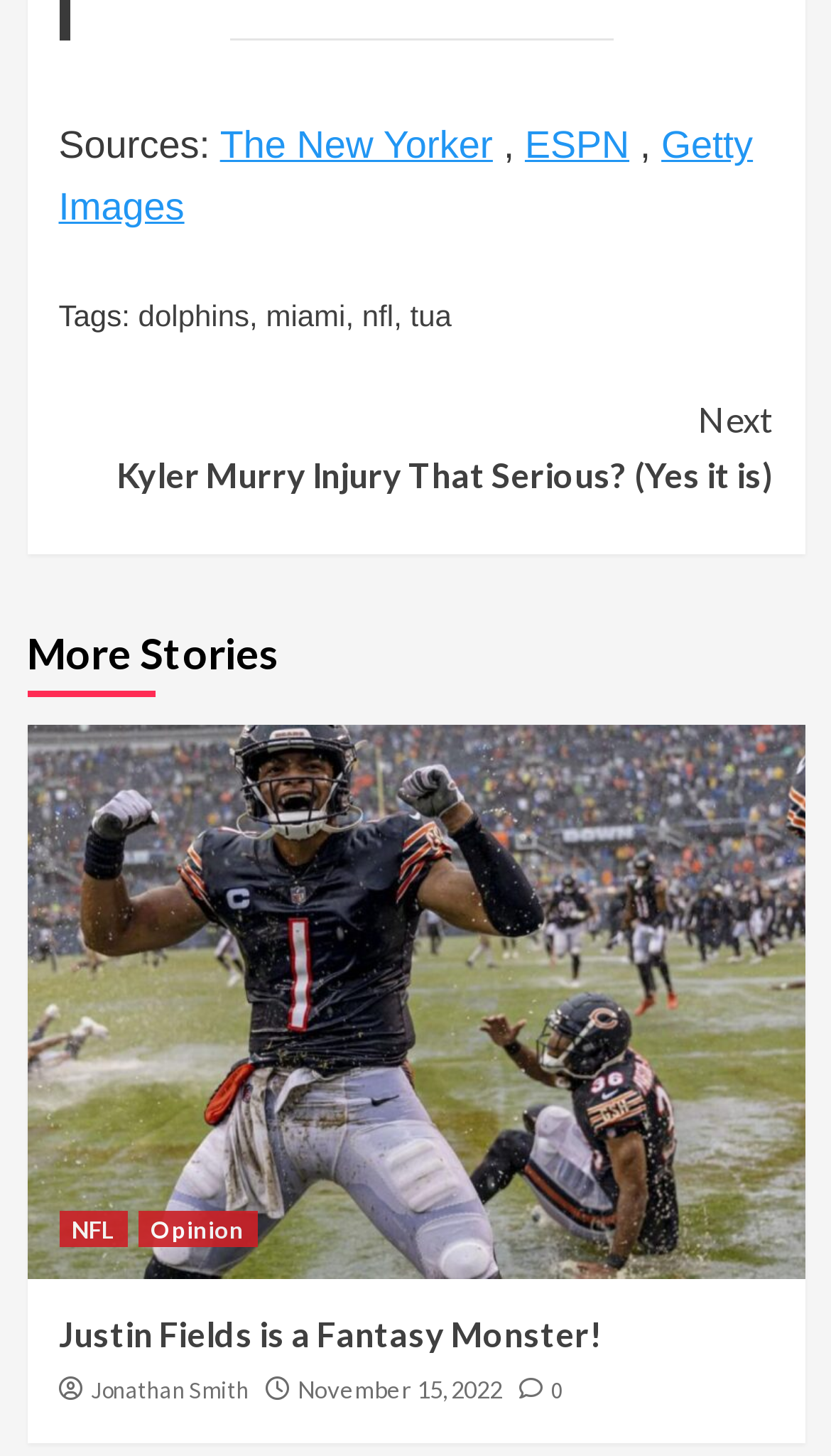Can you find the bounding box coordinates for the UI element given this description: "Jonathan Smith"? Provide the coordinates as four float numbers between 0 and 1: [left, top, right, bottom].

[0.109, 0.944, 0.299, 0.965]